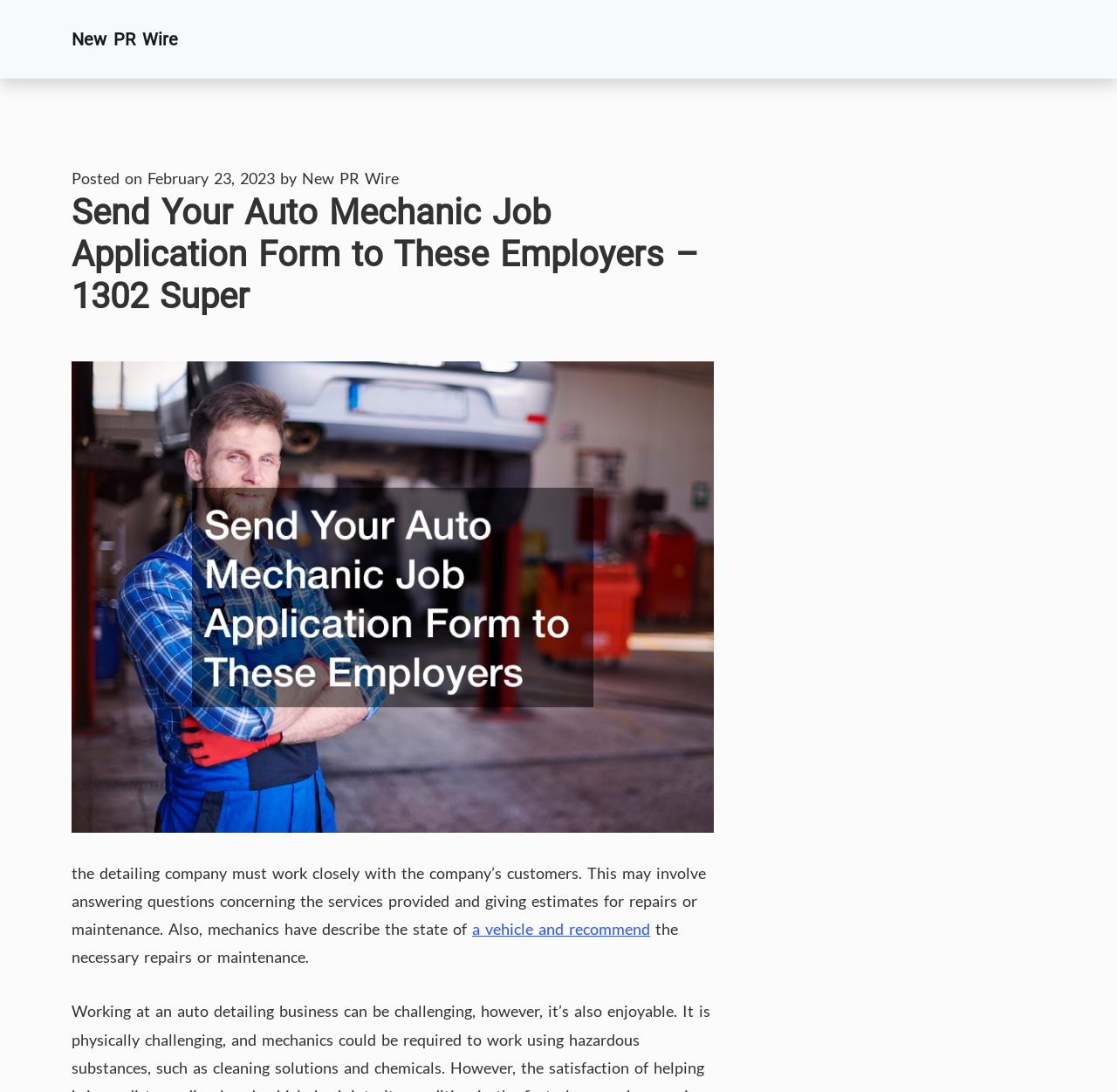Answer briefly with one word or phrase:
What is the purpose of giving estimates?

For repairs or maintenance